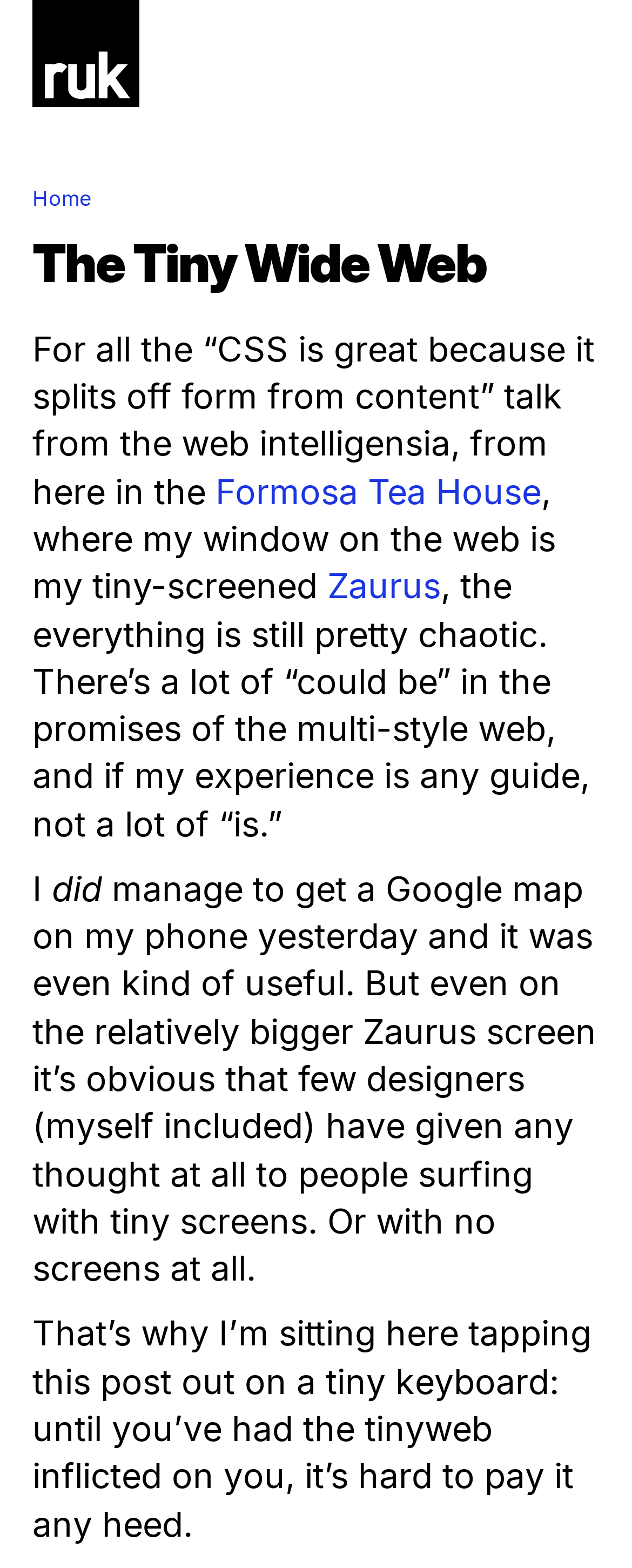Reply to the question below using a single word or brief phrase:
What is the name of the blog?

ruk.ca